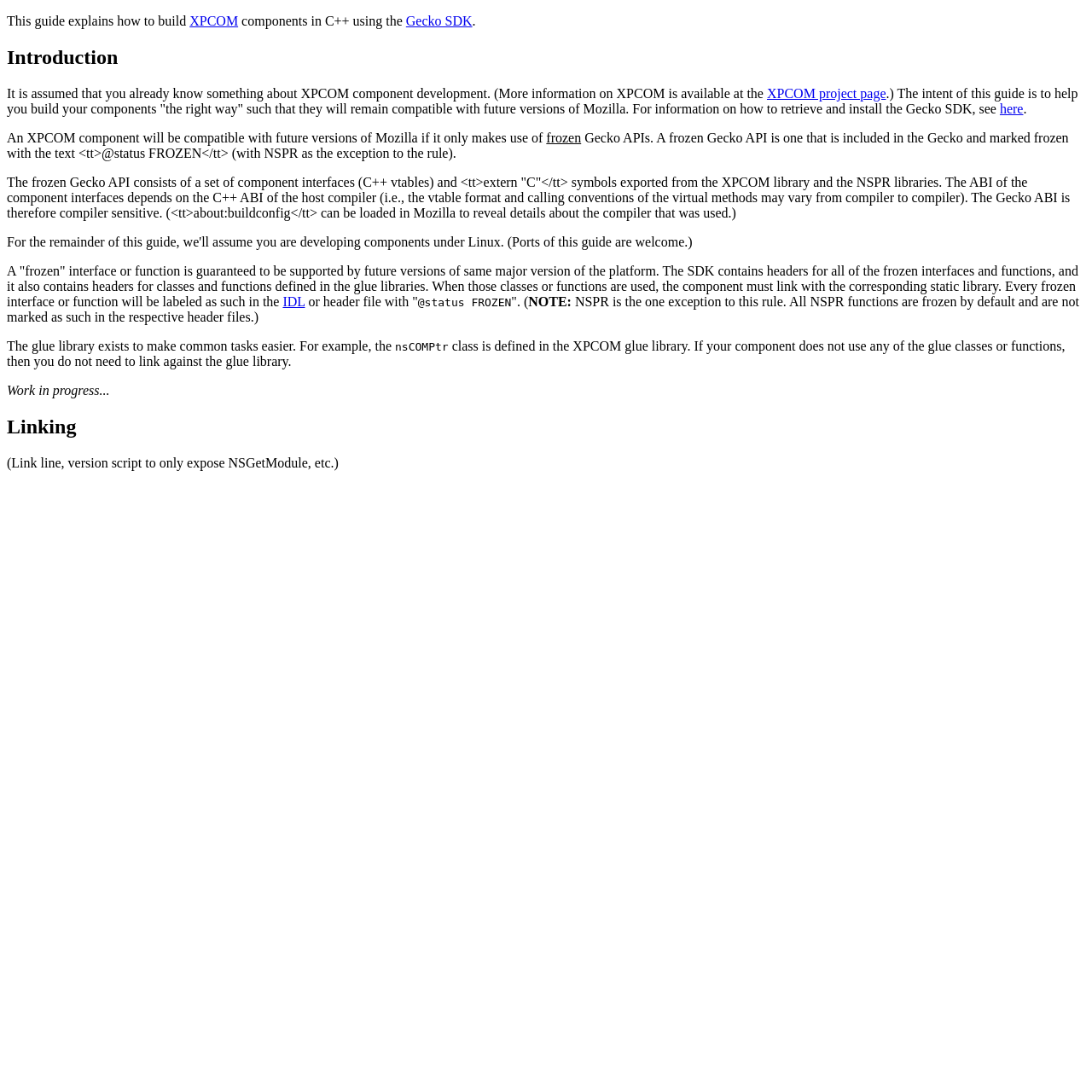Review the image closely and give a comprehensive answer to the question: What is the relation between the Gecko ABI and the host compiler?

The Gecko ABI is compiler sensitive, meaning that the ABI of the component interfaces depends on the C++ ABI of the host compiler, which can vary from compiler to compiler, and can be revealed by loading 'about:buildconfig' in Mozilla.